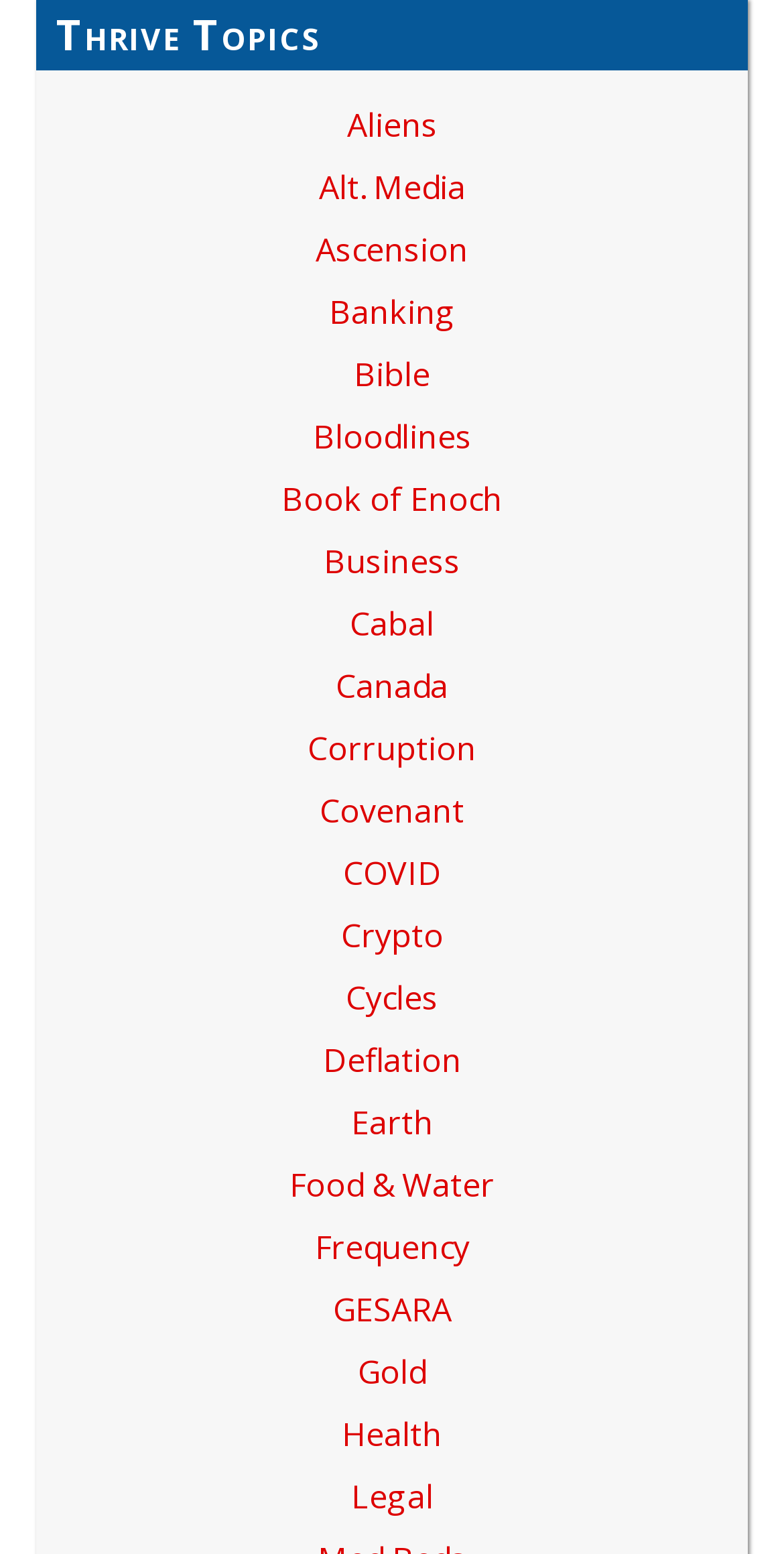What is the first category?
Answer the question with as much detail as possible.

The first category is 'Aliens' because it is the first link in the gridcell of the first row, which has a bounding box with coordinates [0.317, 0.061, 0.683, 0.101] and contains the text 'Aliens'.